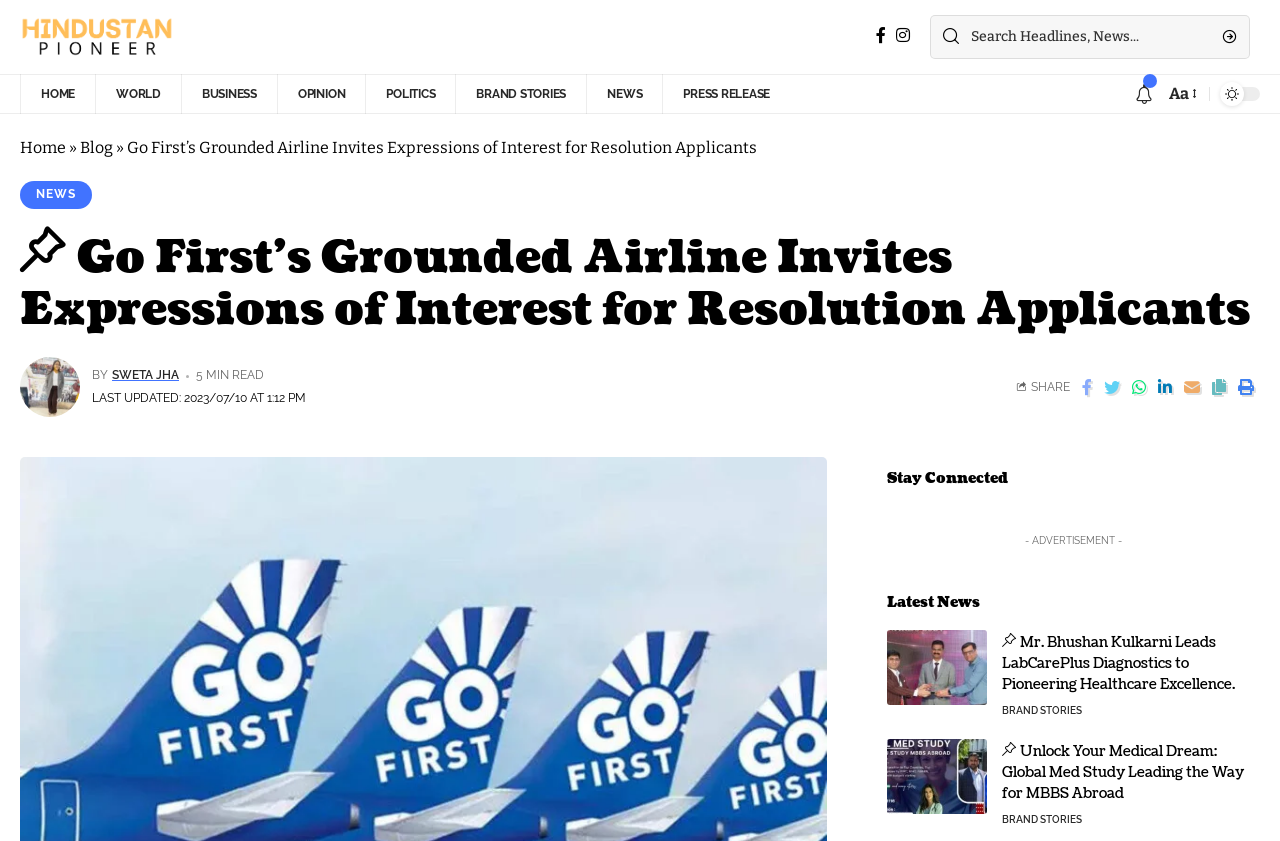Using the information in the image, give a detailed answer to the following question: What is the name of the airline mentioned in the article?

The article mentions 'Go First's Grounded Airline Invites Expressions of Interest for Resolution Applicants' in the heading, which indicates that the name of the airline is Go First.